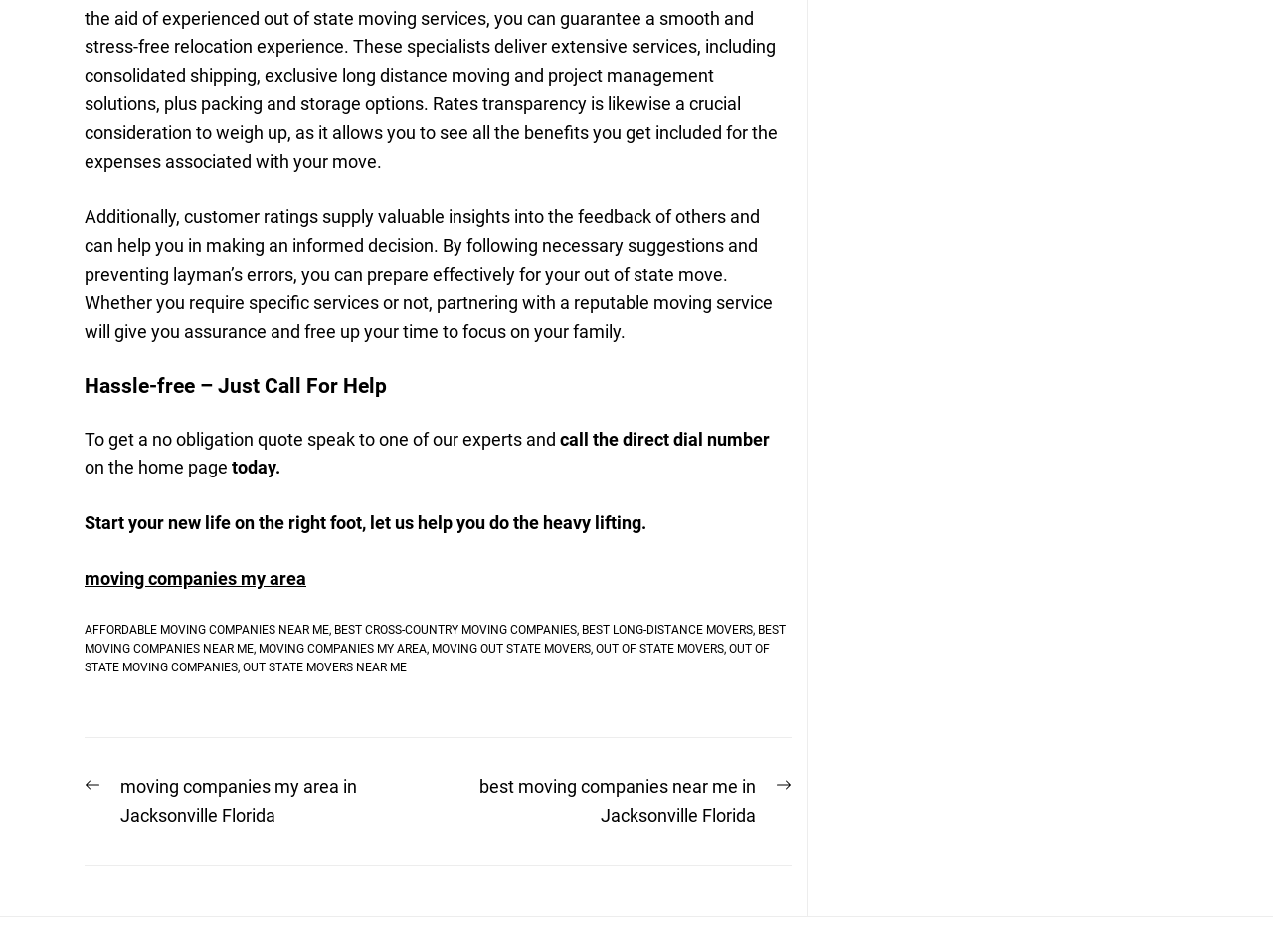Locate the bounding box coordinates of the element I should click to achieve the following instruction: "Learn about moving companies near me".

[0.066, 0.597, 0.241, 0.619]